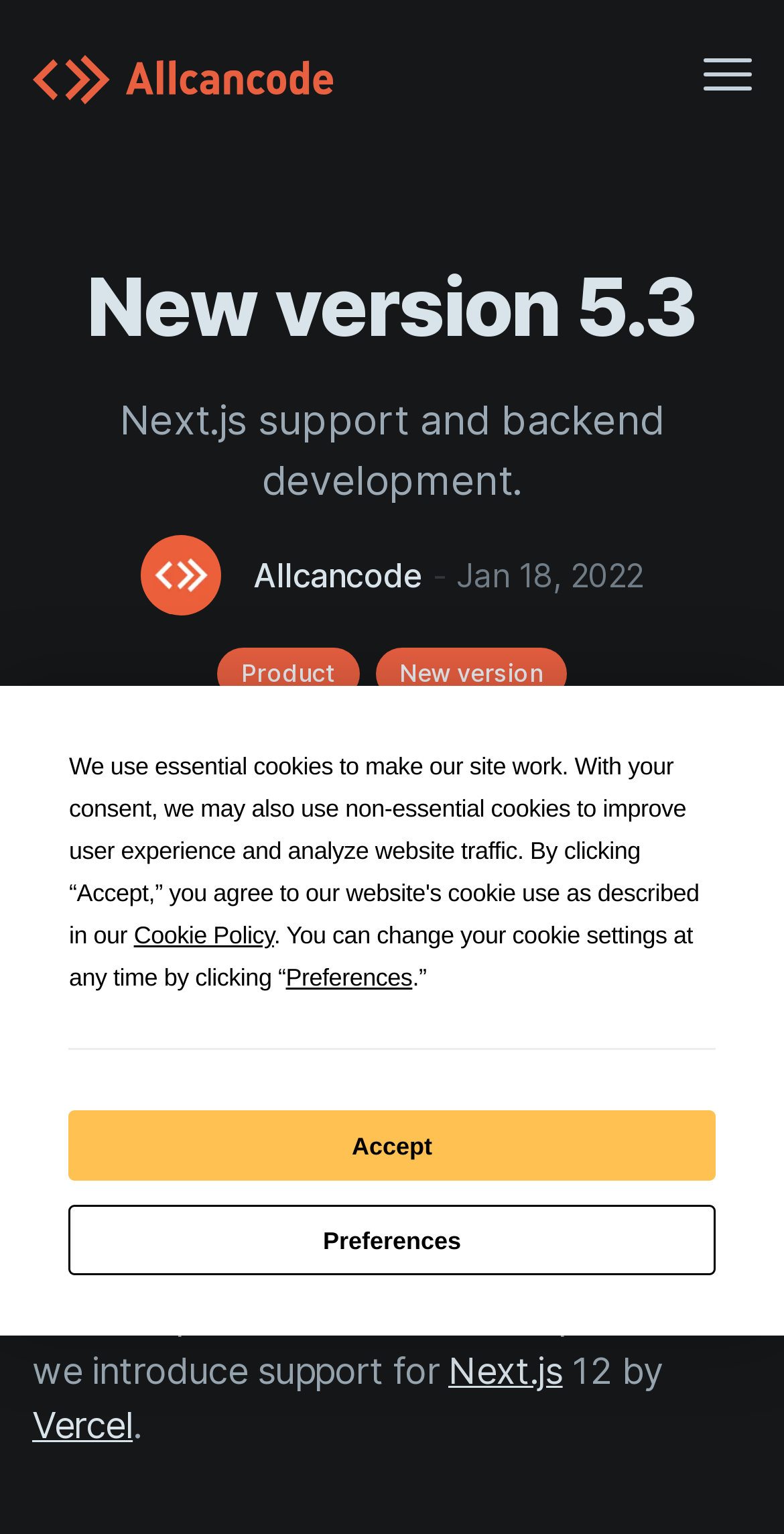Give the bounding box coordinates for this UI element: "Preferences". The coordinates should be four float numbers between 0 and 1, arranged as [left, top, right, bottom].

[0.088, 0.785, 0.912, 0.831]